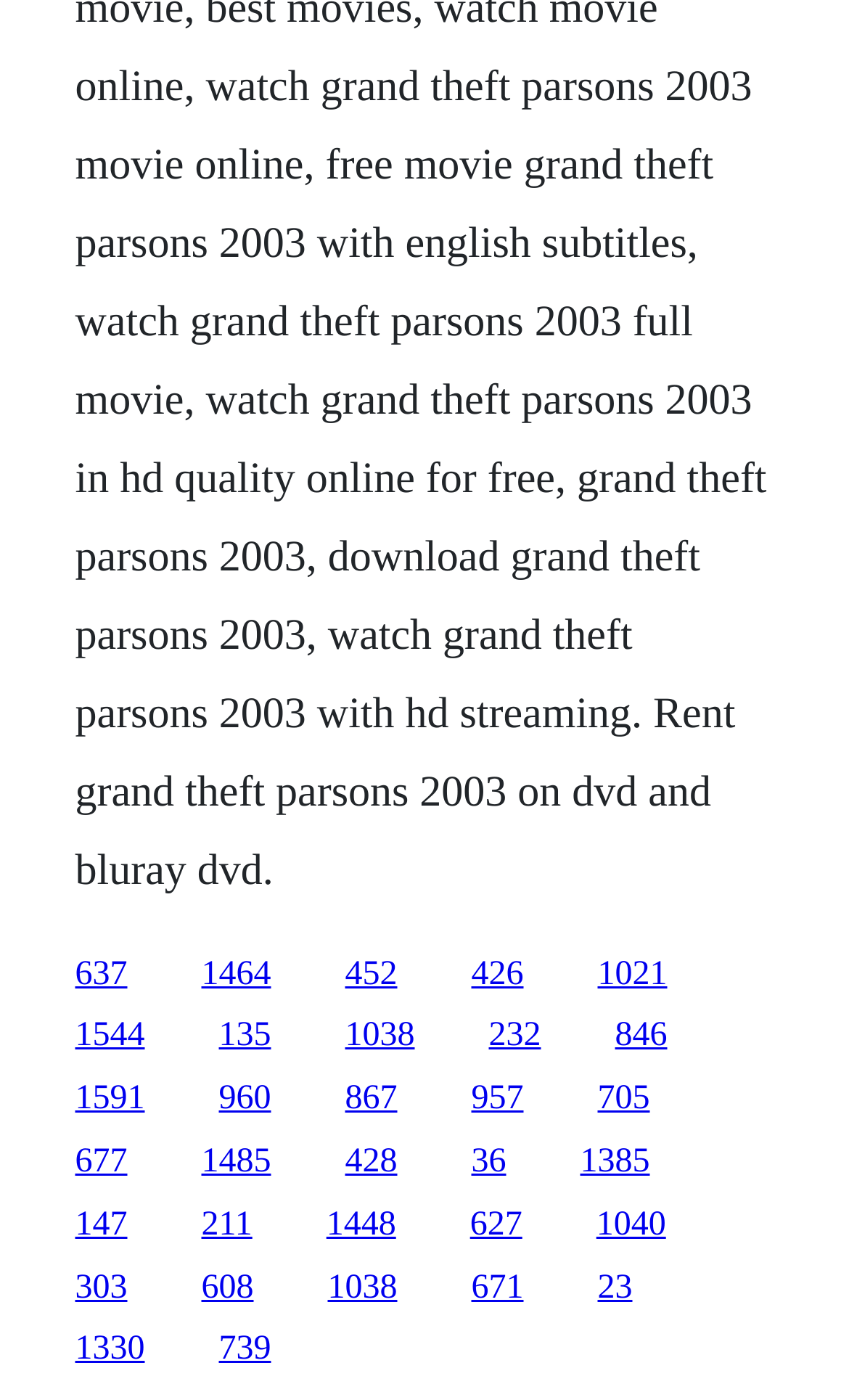Kindly respond to the following question with a single word or a brief phrase: 
How many links are on this webpage?

50